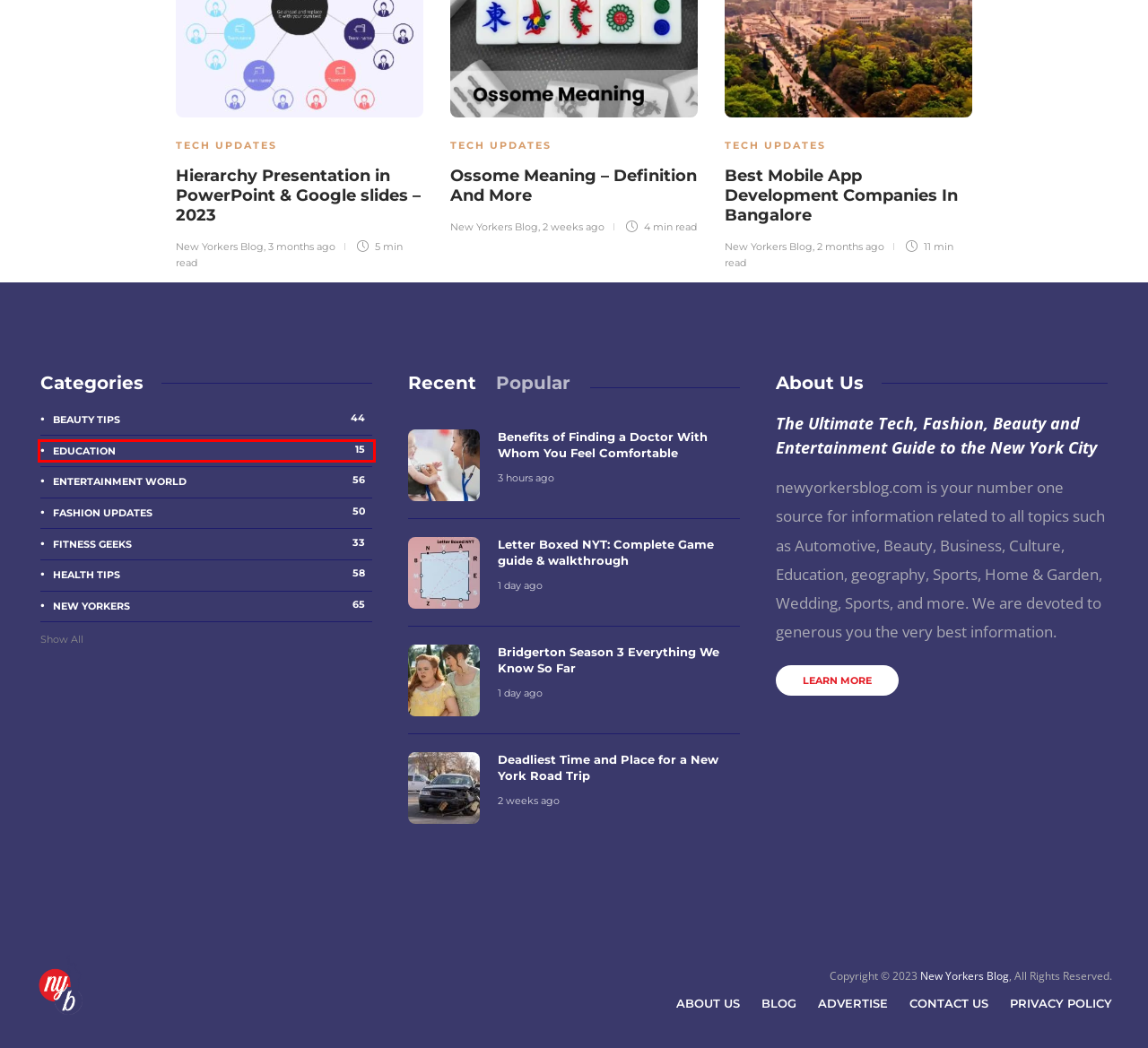Evaluate the webpage screenshot and identify the element within the red bounding box. Select the webpage description that best fits the new webpage after clicking the highlighted element. Here are the candidates:
A. Education Archives - New Yorkers Blog
B. Letter Boxed NYT: Complete Game guide & walkthrough
C. Benefits of Finding a Doctor With Whom You Feel Comfortable
D. Bridgerton Season 3 Everything We Know So Far
E. Hierarchy Presentation in PowerPoint & Google Slides - 2023
F. Privacy Policy - New Yorkers Blog
G. Best Mobile App Development Companies In Bangalore
H. Deadliest Time and Place for a New York Road Trip

A